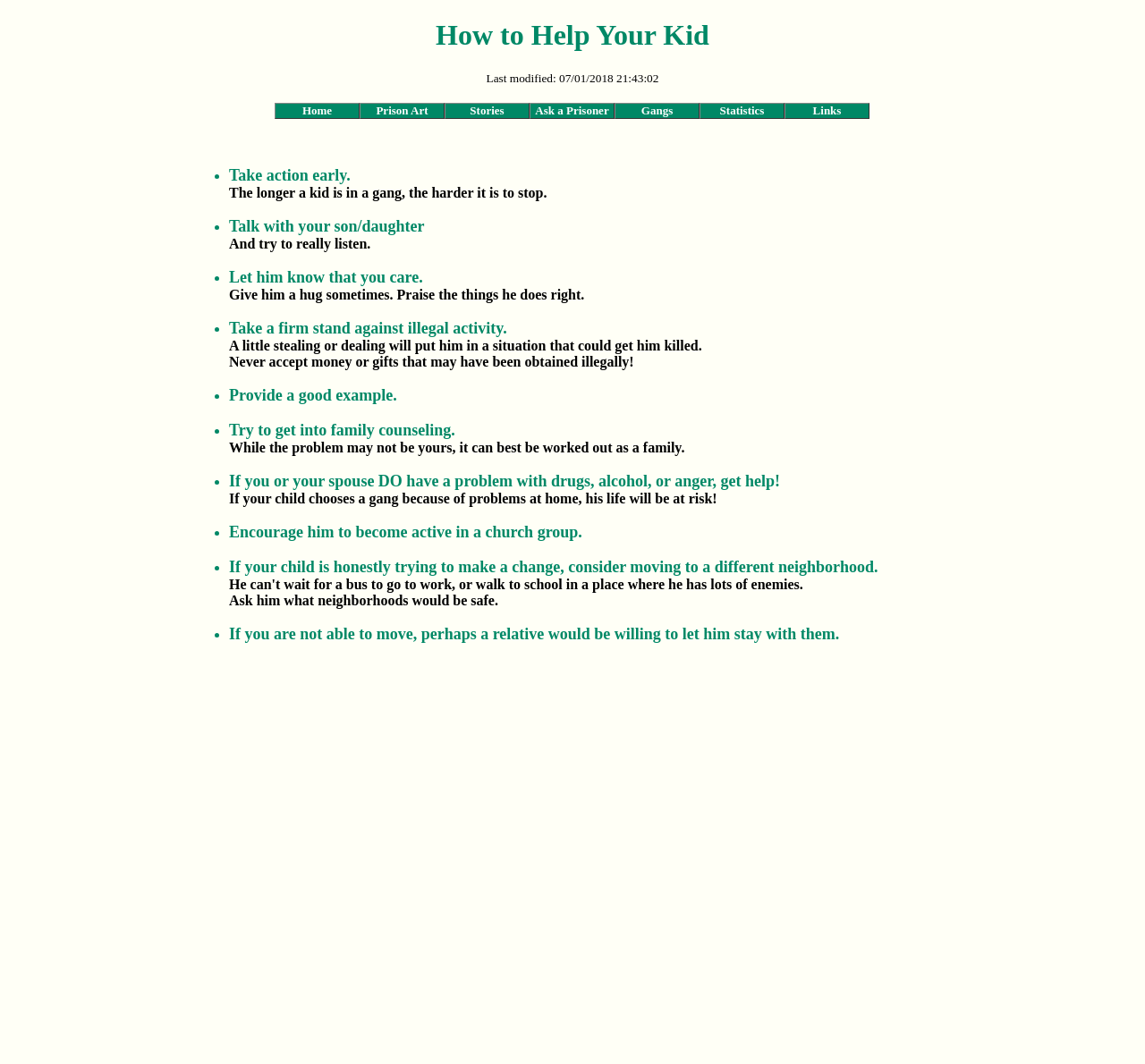Provide your answer in one word or a succinct phrase for the question: 
What is the first step to help a kid in a gang?

Take action early